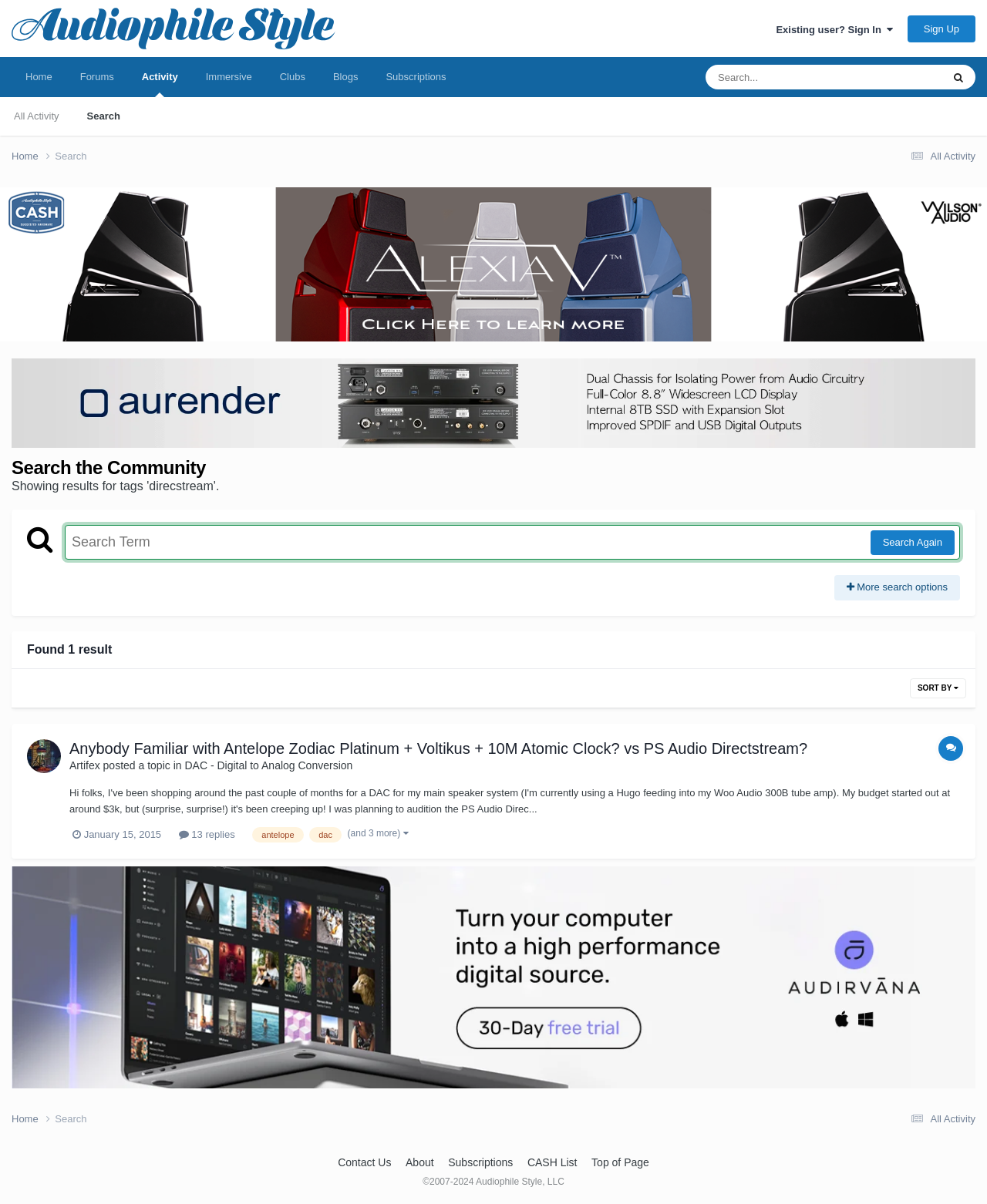Can you determine the main header of this webpage?

Search the Community